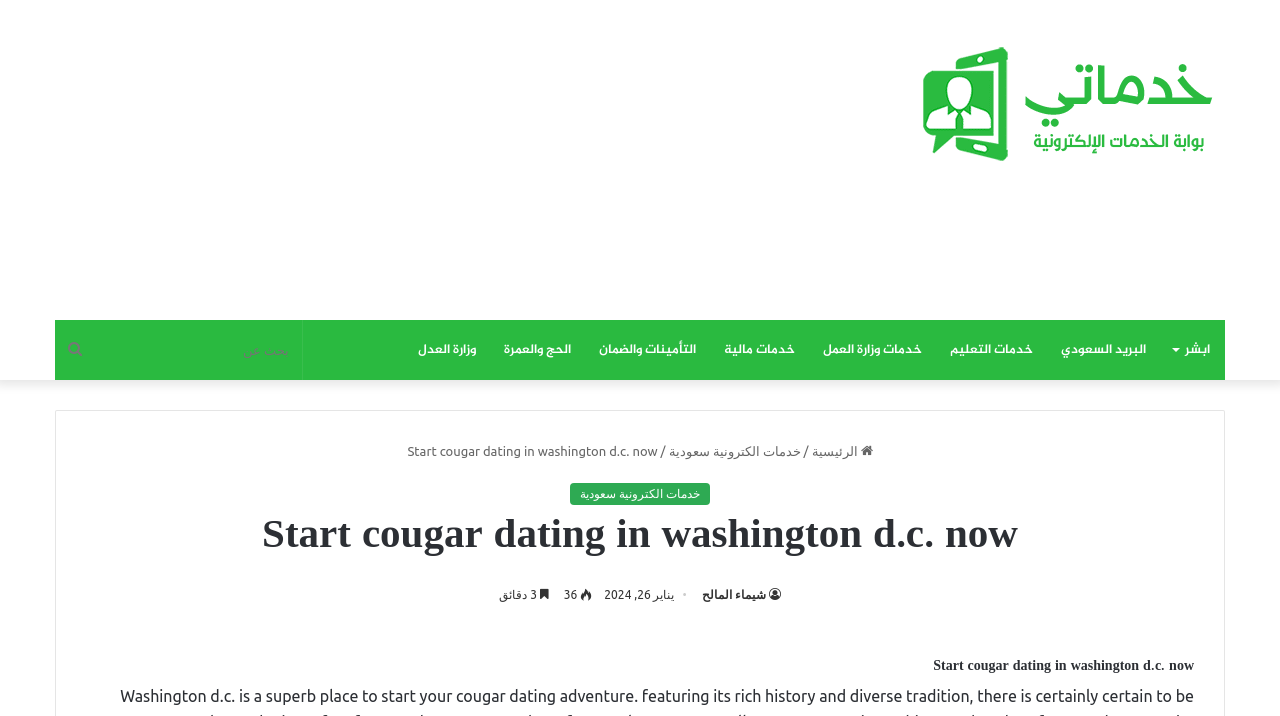Identify the title of the webpage and provide its text content.

Start cougar dating in washington d.c. now